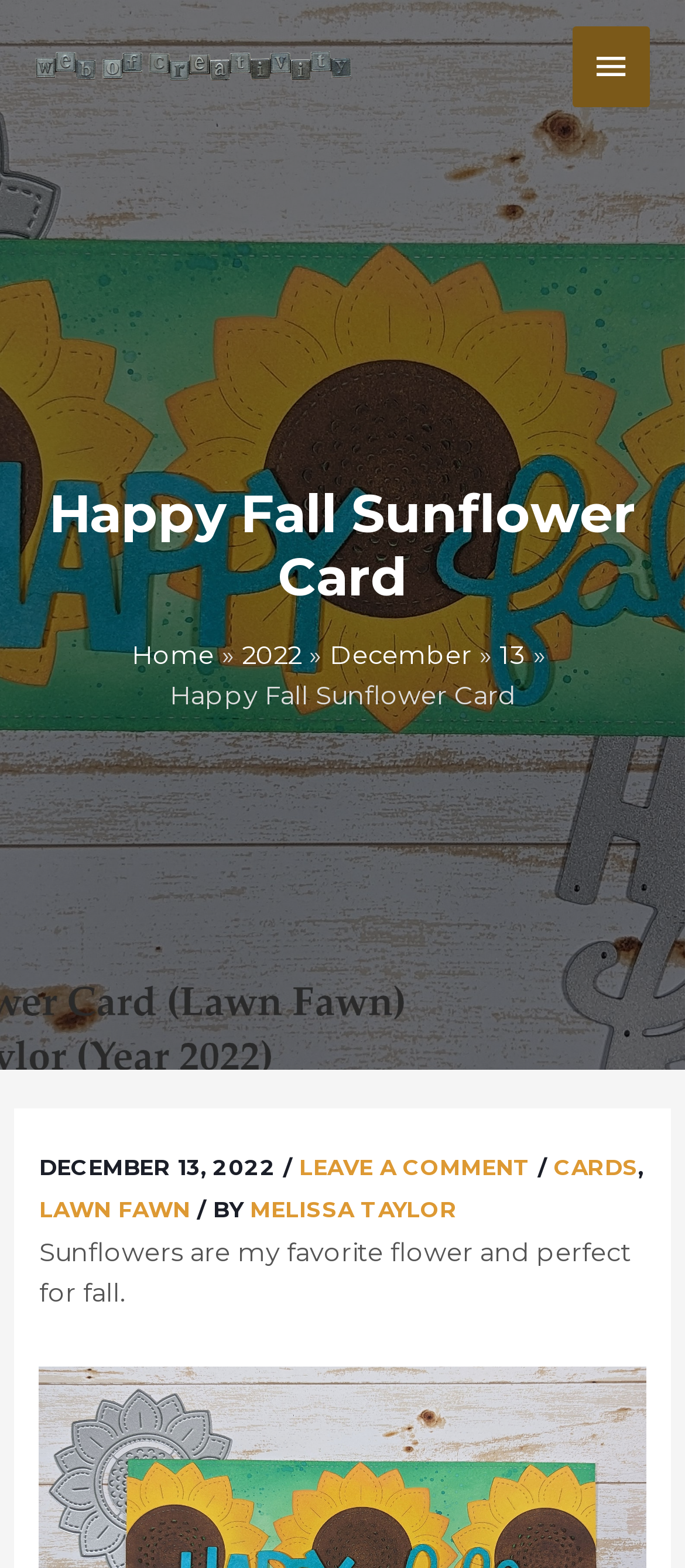What is the category of the post?
Could you give a comprehensive explanation in response to this question?

The category of the post can be found in the link element with the text 'CARDS' which is located in the header section of the webpage, specifically in the section with other categories like 'LAWN FAWN'.